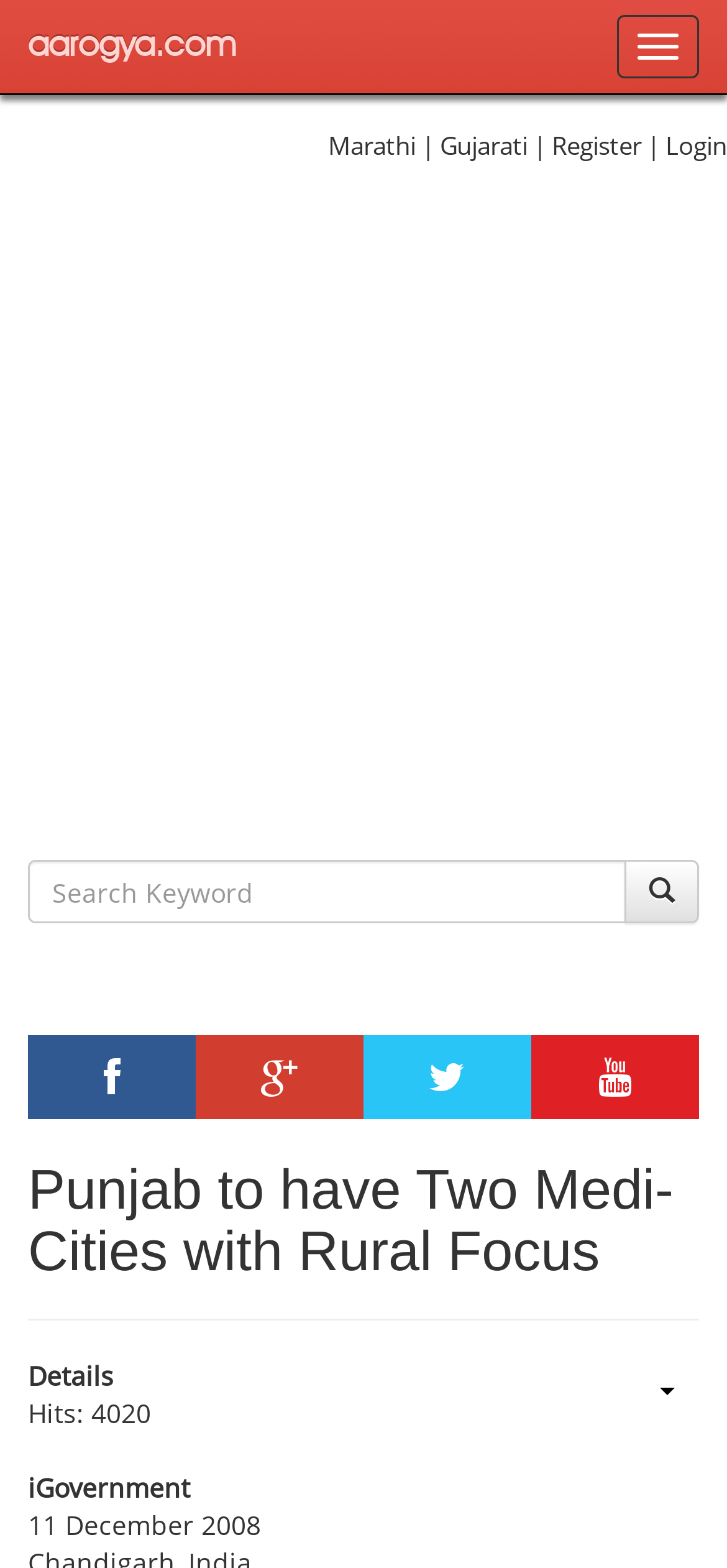When was the article published?
Provide a fully detailed and comprehensive answer to the question.

The publication date of the article is mentioned at the bottom of the webpage, which is '11 December 2008'.